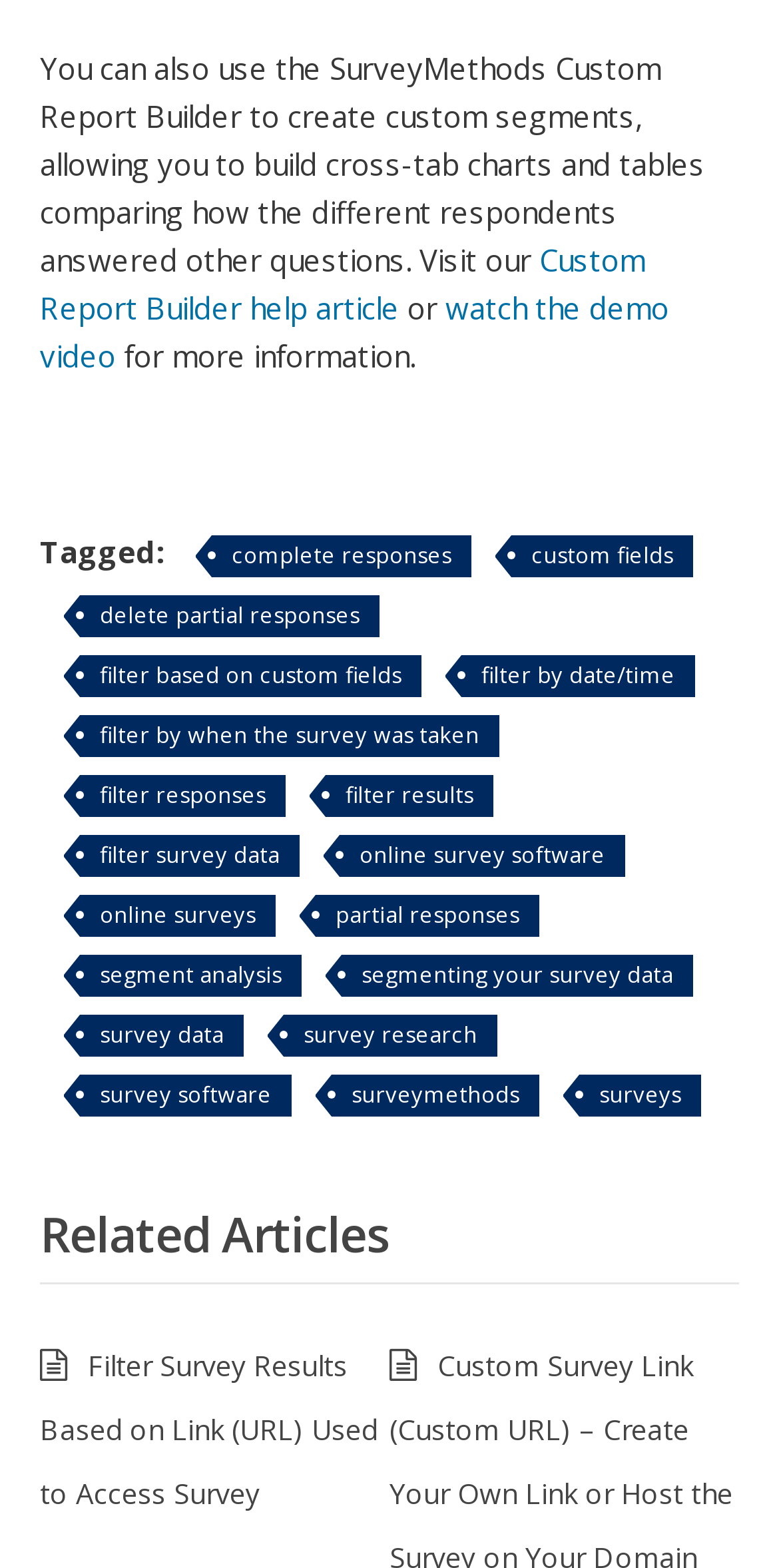What is the name of the survey software mentioned?
Using the image as a reference, answer the question with a short word or phrase.

SurveyMethods